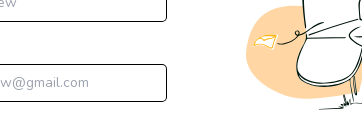Based on the image, please respond to the question with as much detail as possible:
What is the atmosphere of the illustration?

The surrounding elements in the illustration reinforce a friendly atmosphere, making the subscription process feel approachable and fun, which is evident from the character's joyful interaction with the email symbol.